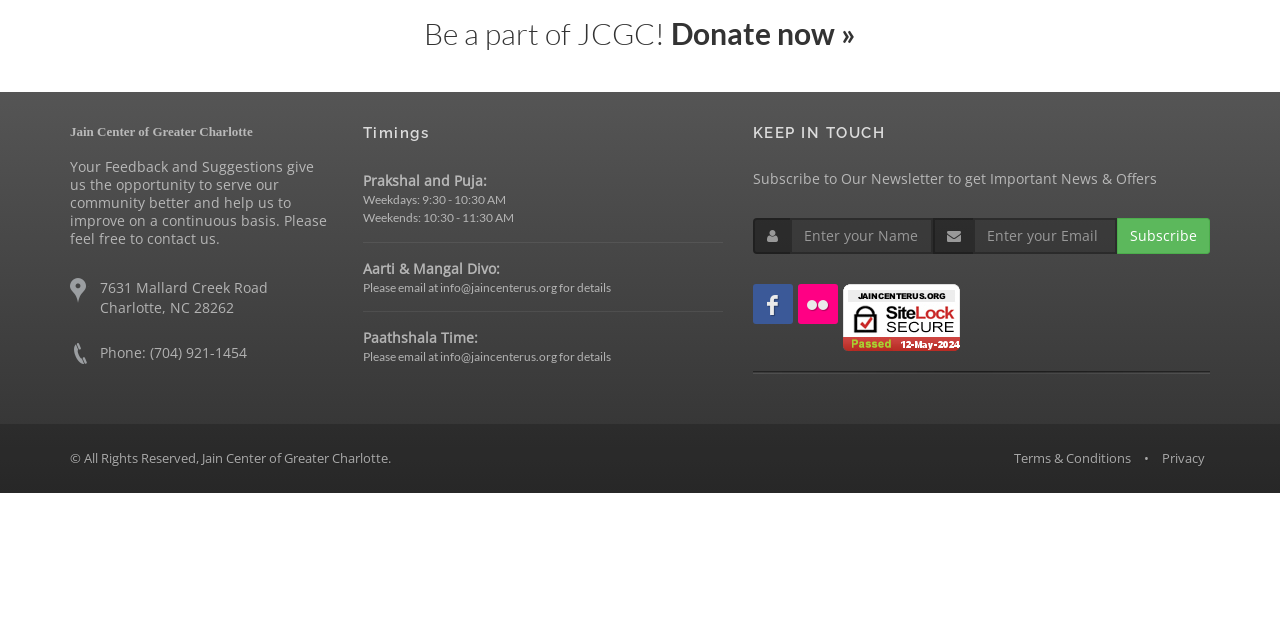Please provide the bounding box coordinates for the UI element as described: "Terms & Conditions". The coordinates must be four floats between 0 and 1, represented as [left, top, right, bottom].

[0.792, 0.701, 0.884, 0.73]